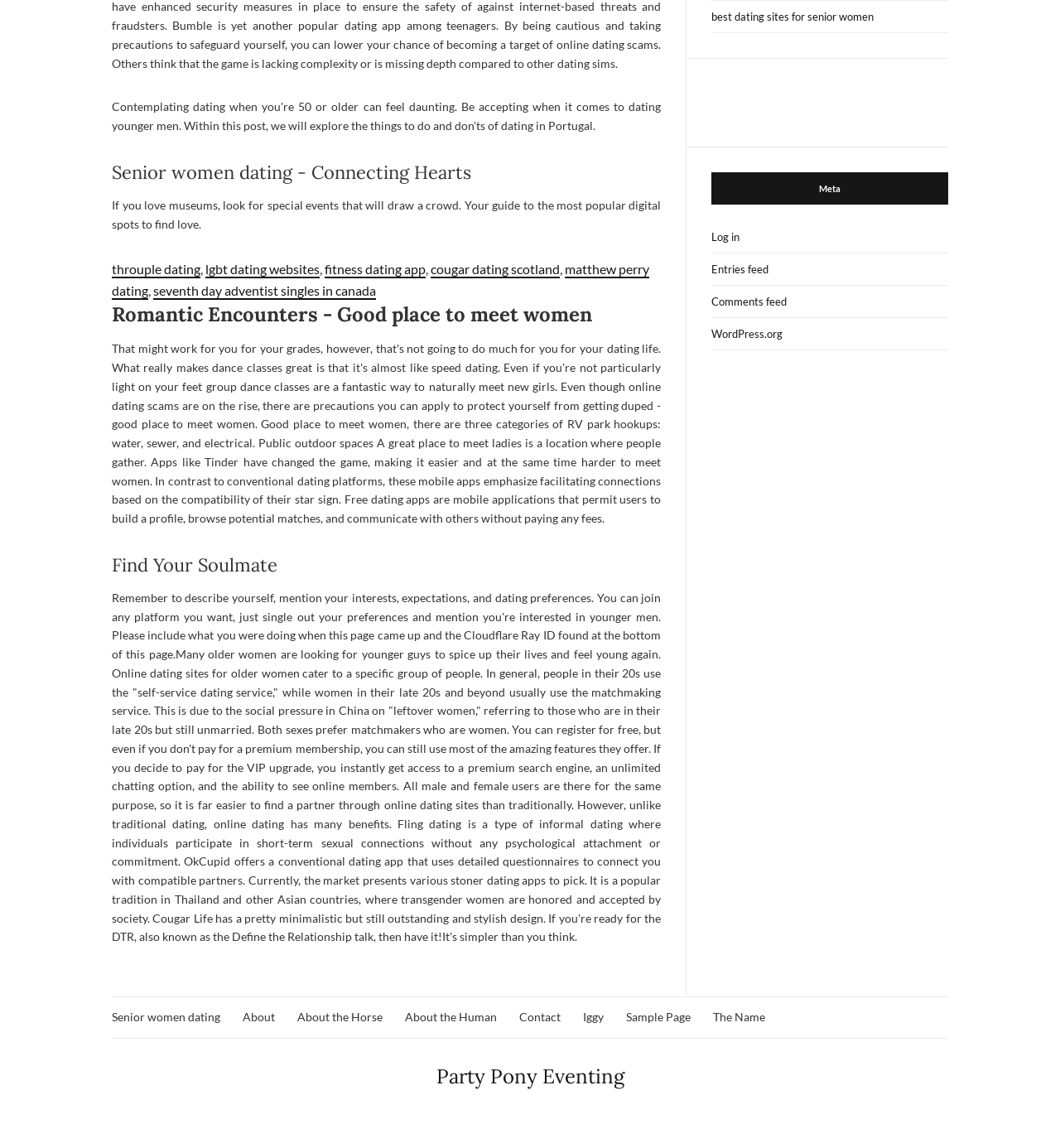What is the purpose of the 'Define the Relationship' talk?
Answer the question based on the image using a single word or a brief phrase.

To clarify relationship status